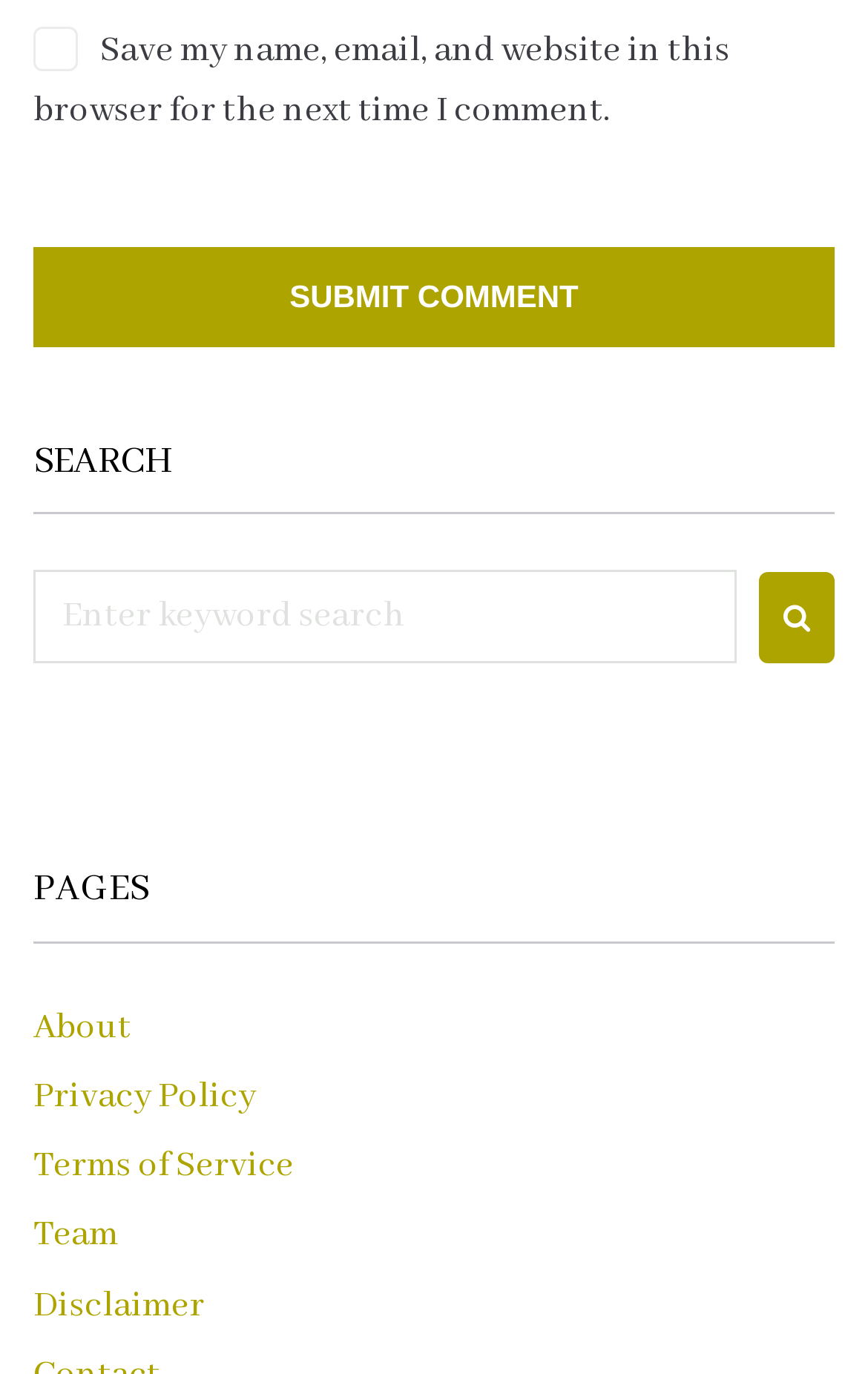Kindly respond to the following question with a single word or a brief phrase: 
How many elements are available in the root element?

8